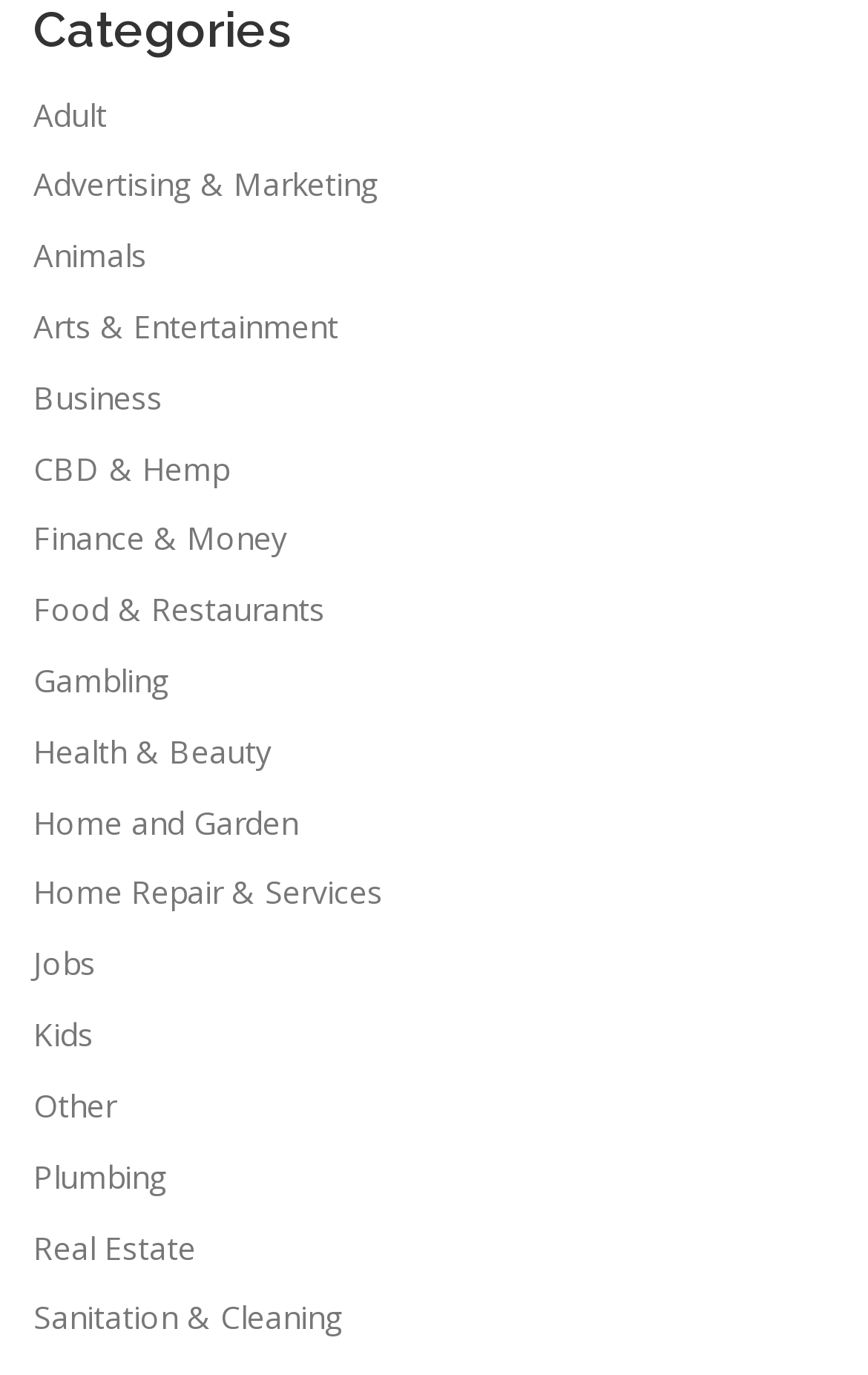What categories are listed on this webpage?
Carefully analyze the image and provide a detailed answer to the question.

The webpage lists various categories such as Adult, Advertising & Marketing, Animals, Arts & Entertainment, and many more, which are displayed as links.